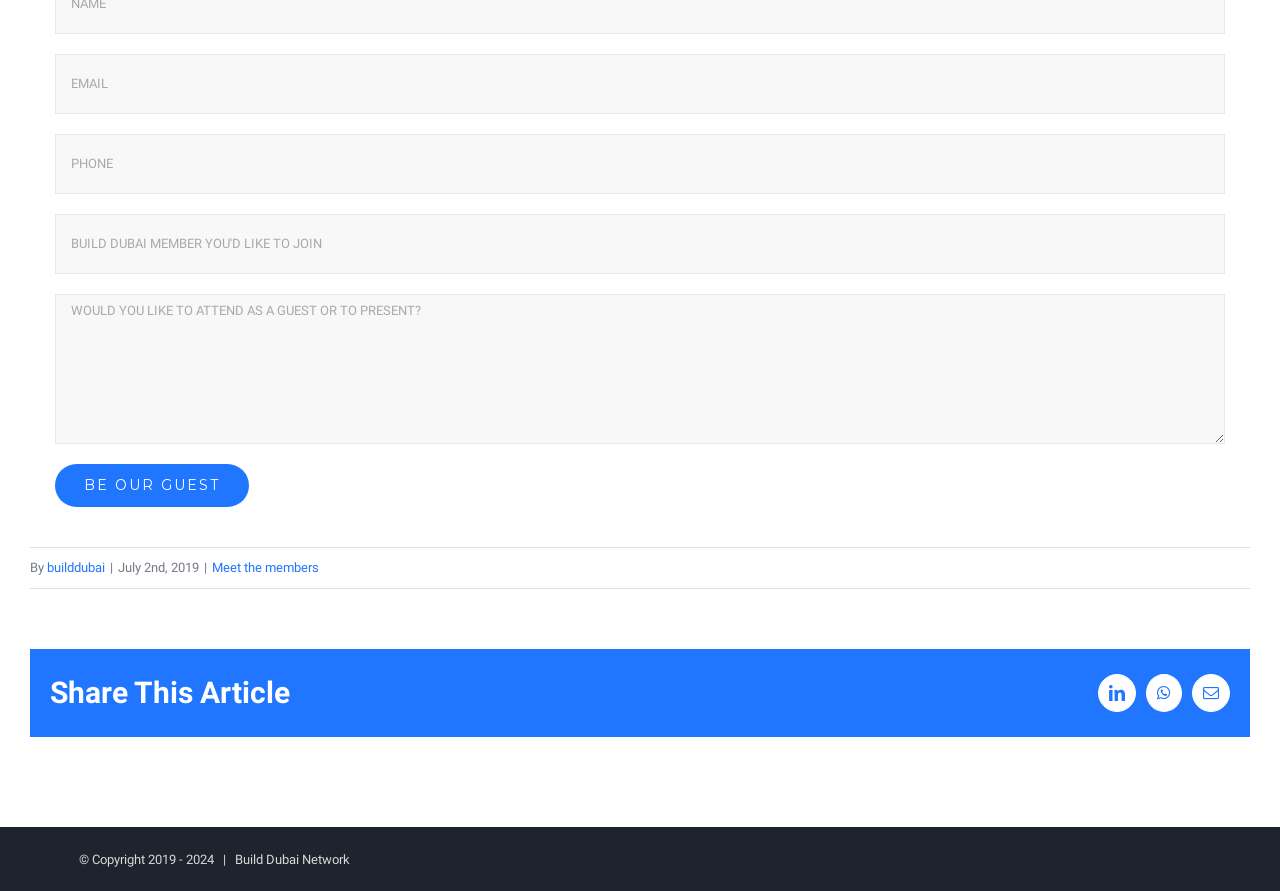Provide the bounding box coordinates of the HTML element this sentence describes: "value="BE OUR GUEST"". The bounding box coordinates consist of four float numbers between 0 and 1, i.e., [left, top, right, bottom].

[0.043, 0.521, 0.195, 0.569]